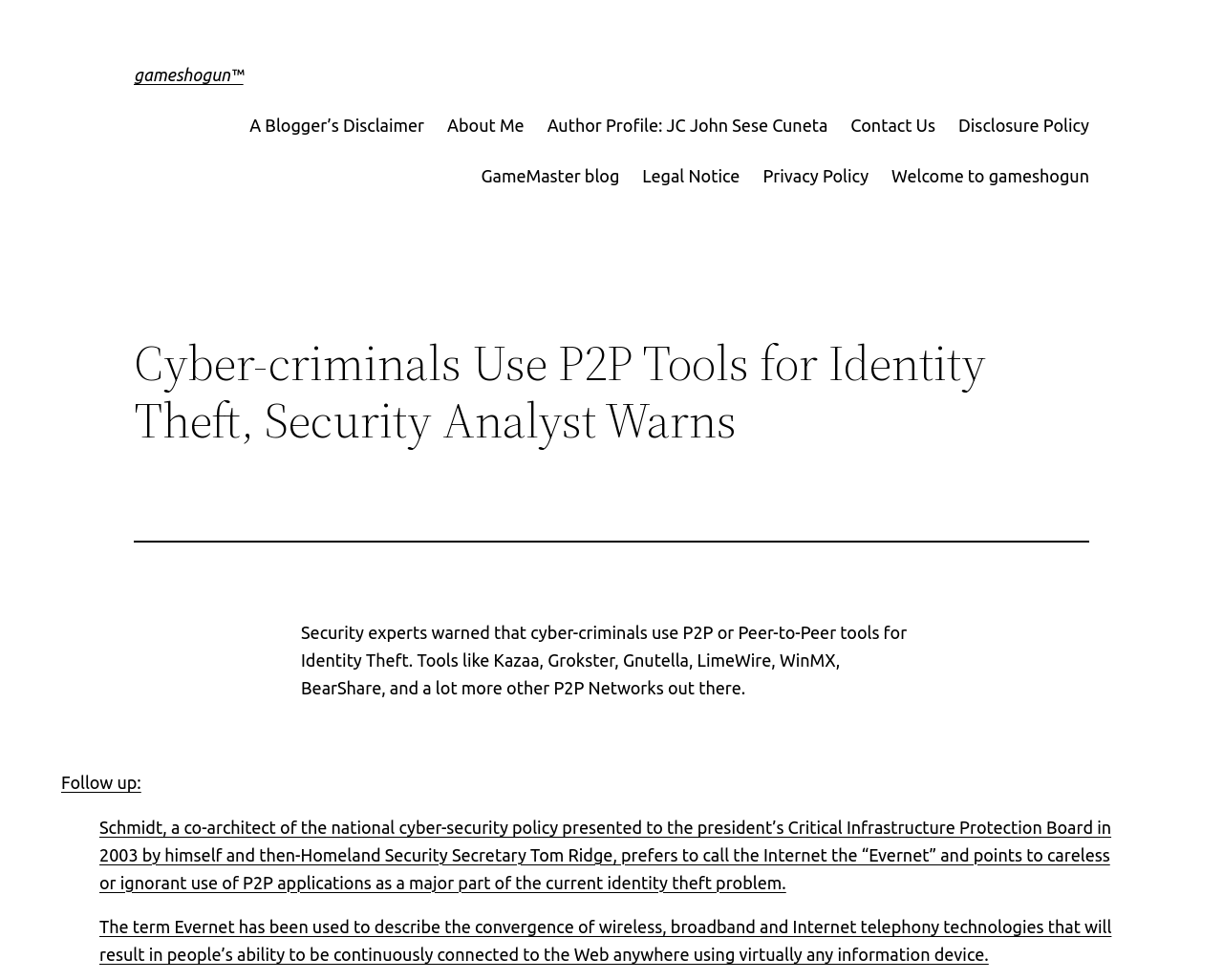Can you find the bounding box coordinates of the area I should click to execute the following instruction: "visit the author's profile"?

[0.447, 0.114, 0.677, 0.142]